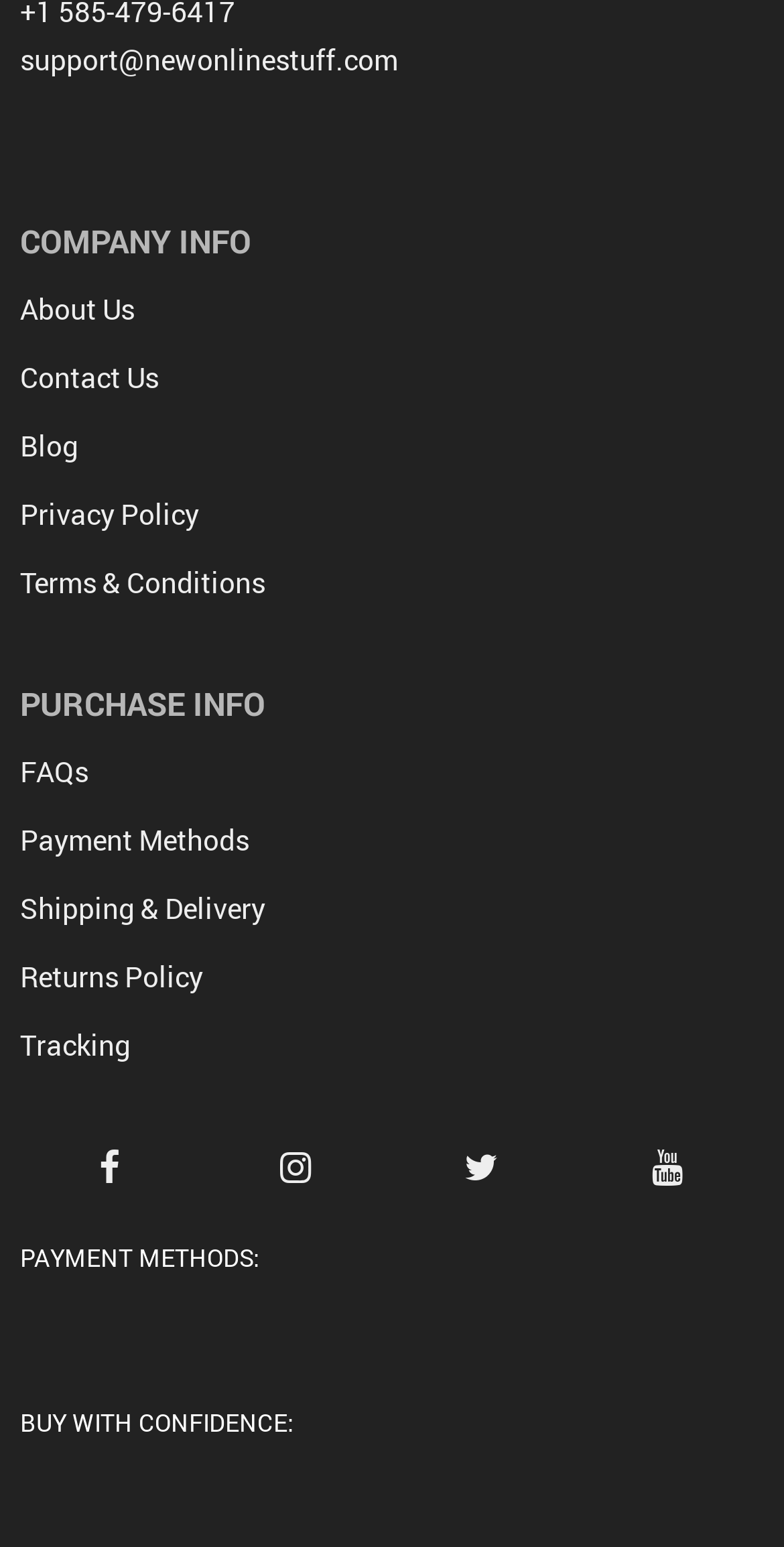What is the first link in the COMPANY INFO section?
Using the details shown in the screenshot, provide a comprehensive answer to the question.

I found the first link in the COMPANY INFO section by looking at the links below the 'COMPANY INFO' heading. The first link is 'About Us', which is located at the top of the section.